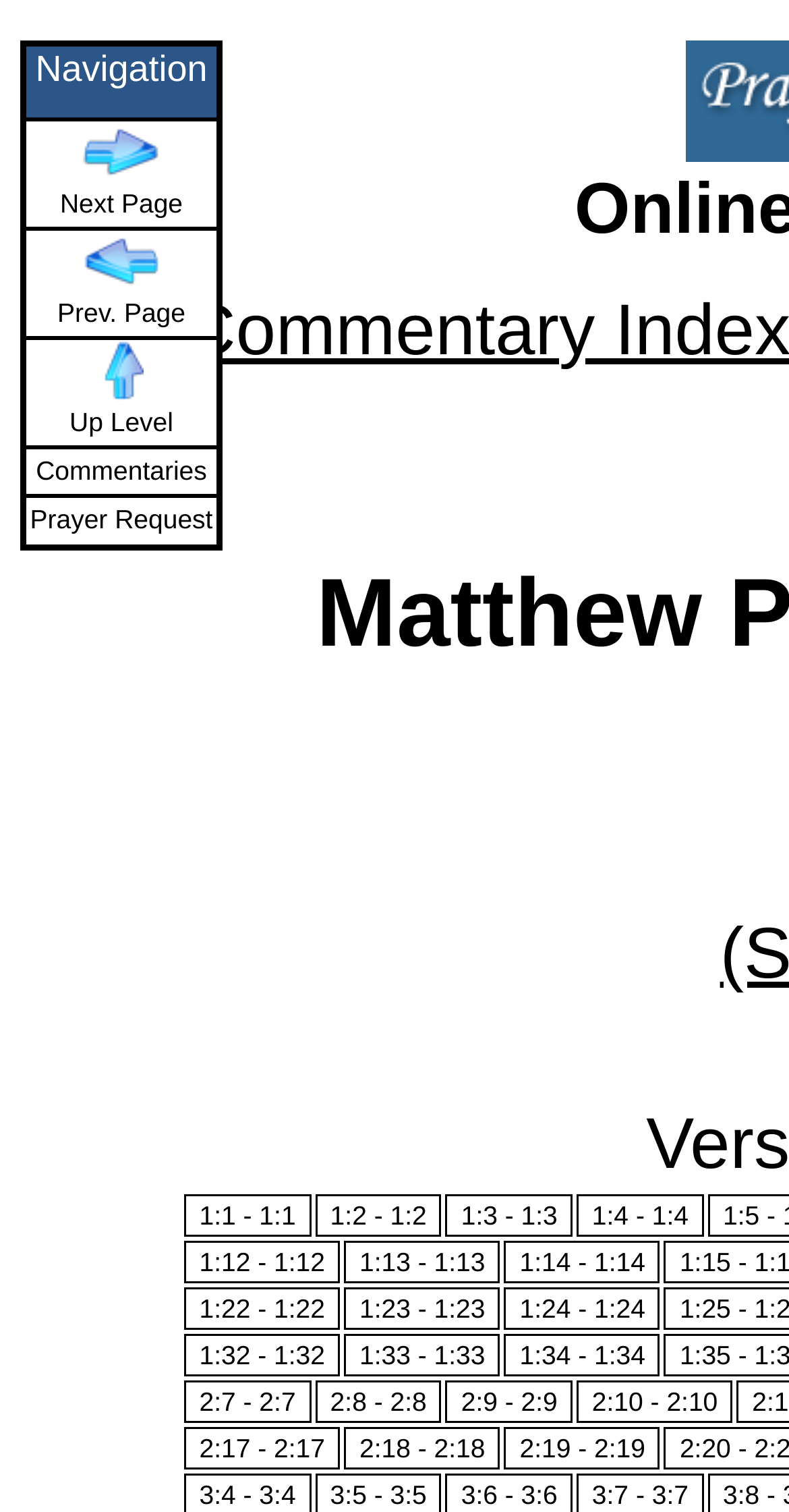Explain the webpage in detail, including its primary components.

The webpage appears to be a commentary on the book of Judges, specifically focusing on Matthew Poole's commentary. The page is divided into two main sections. On the left side, there is a navigation menu in the form of a table with five rows. Each row contains a grid cell with a specific function: Navigation, Next Page, Prev. Page, Up Level, and Commentaries. The Next Page and Prev. Page buttons have accompanying images. 

On the right side of the page, there are multiple links organized in a vertical list, each with a reference to a specific verse in the book of Judges (e.g., 1:1 - 1:1, 1:2 - 1:2, etc.). These links are grouped into sections, with each section containing around 3-4 links. There are a total of 21 links, covering verses from Judges 1:1 to 2:19. The links are densely packed, with minimal spacing between them.